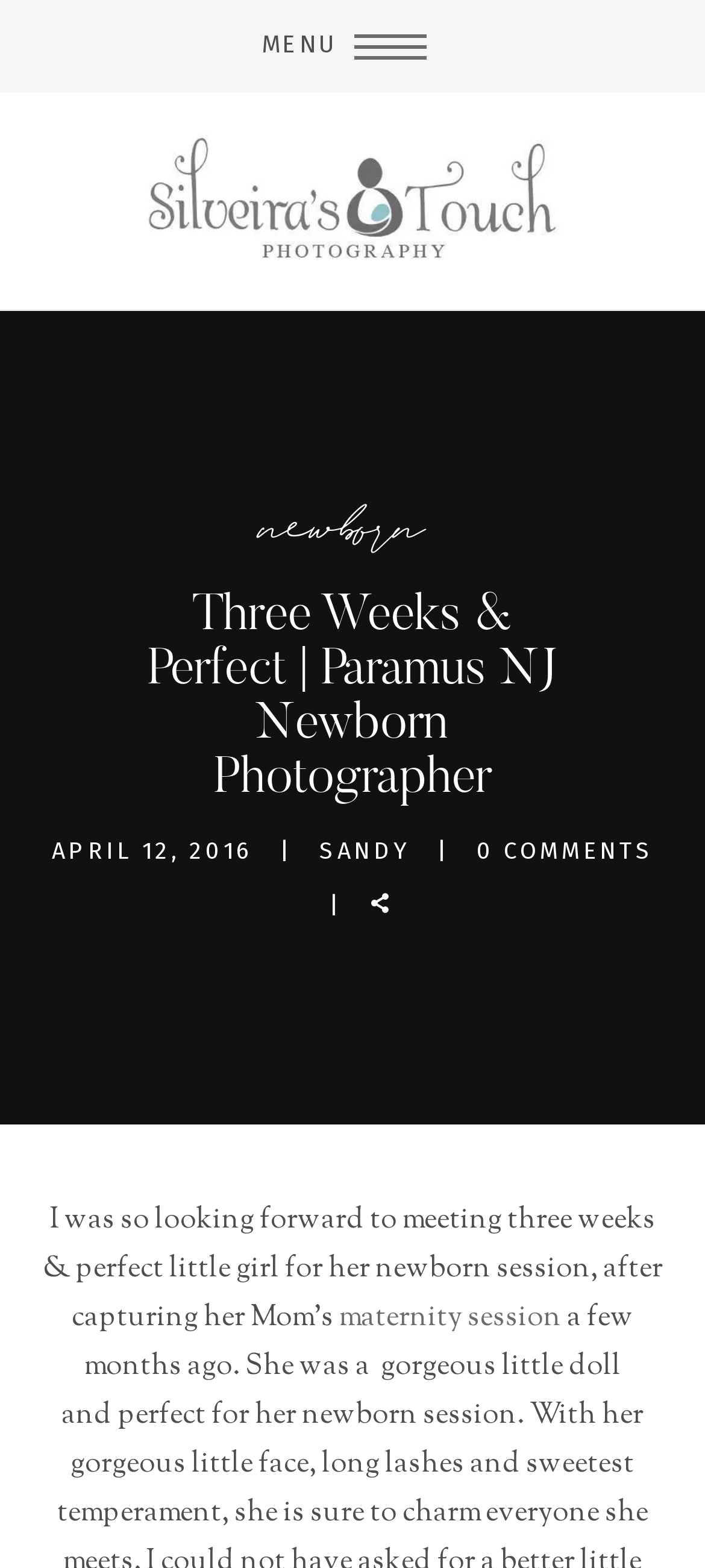Please find the bounding box coordinates in the format (top-left x, top-left y, bottom-right x, bottom-right y) for the given element description. Ensure the coordinates are floating point numbers between 0 and 1. Description: alt="silveiras touch photography logo"

[0.195, 0.082, 0.805, 0.174]